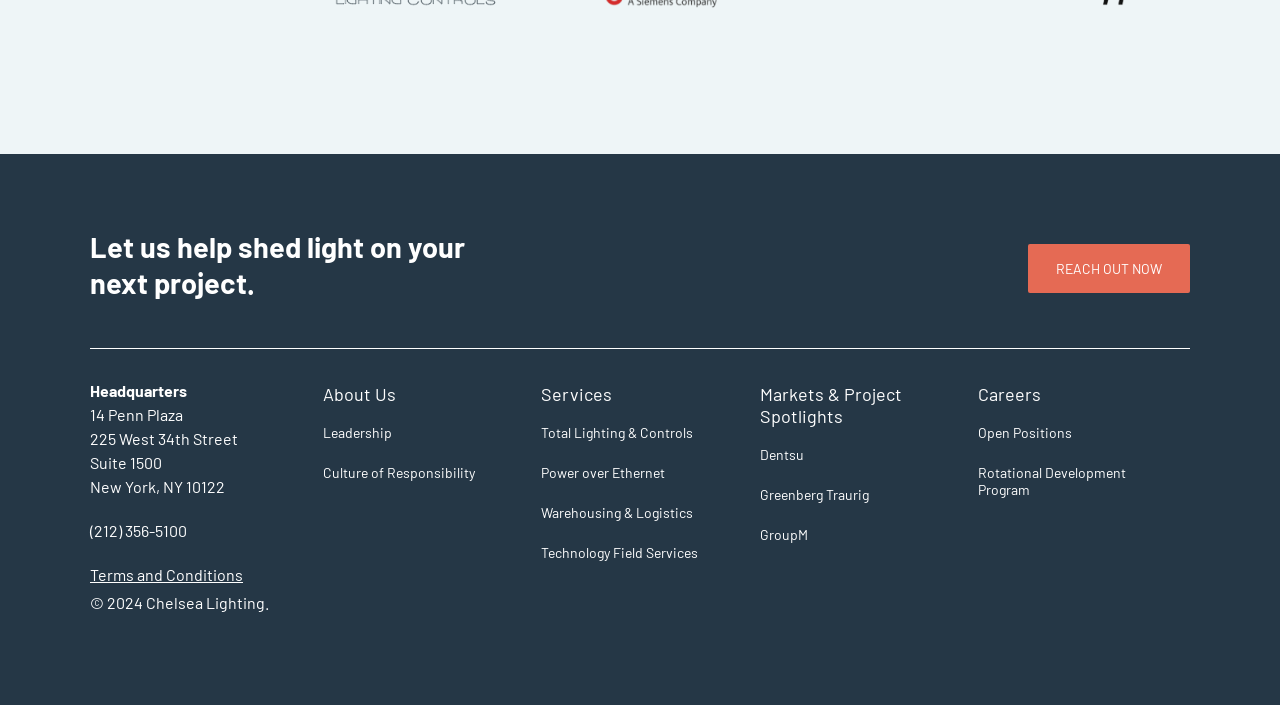What is the company's headquarters address?
Answer the question with a thorough and detailed explanation.

I found the address by looking at the static text elements under the 'Headquarters' label, which are '14 Penn Plaza', '225 West 34th Street Suite 1500', and 'New York, NY 10122'. The full address is a combination of these three elements.